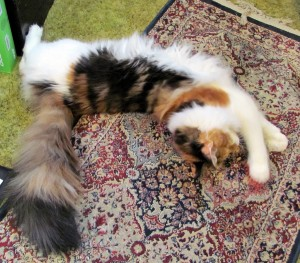Use a single word or phrase to answer the question:
What is the likely environment of the setting?

Warm home environment